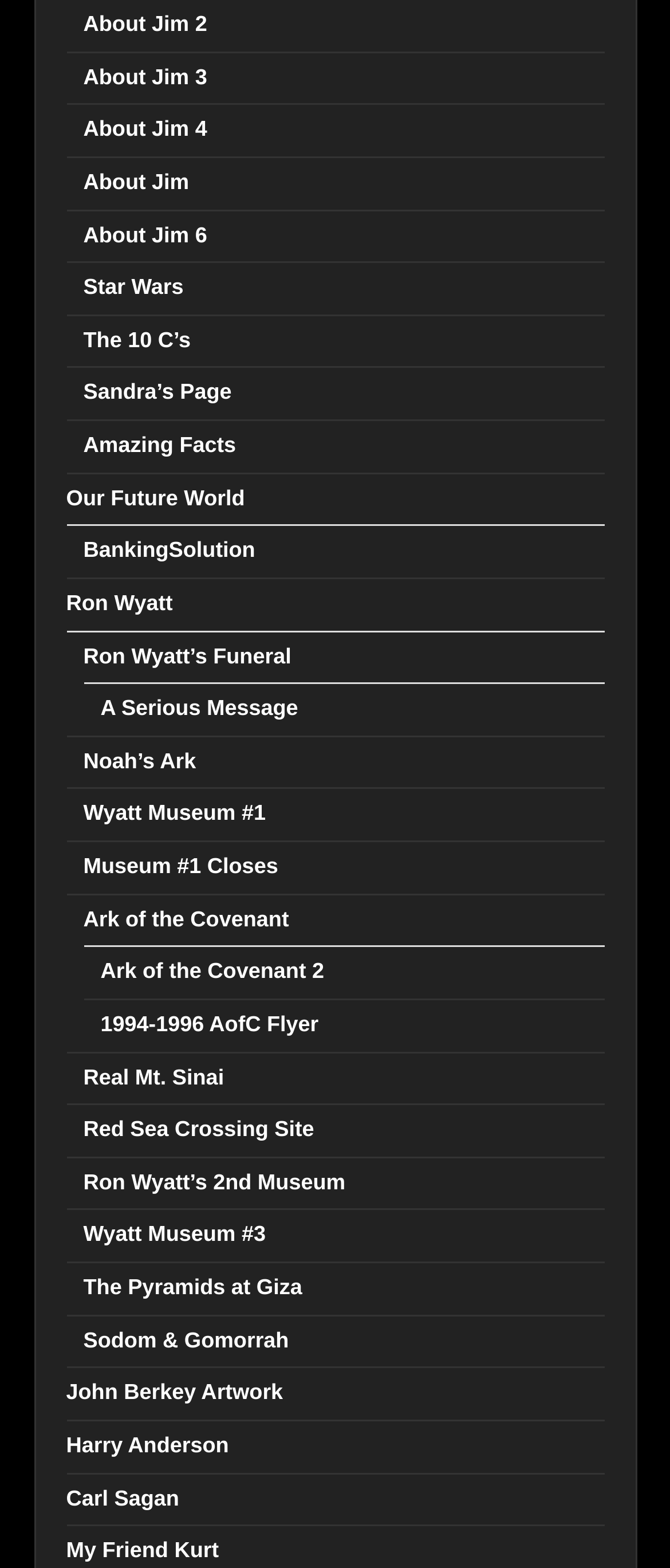How many links are on this webpage? Based on the image, give a response in one word or a short phrase.

25